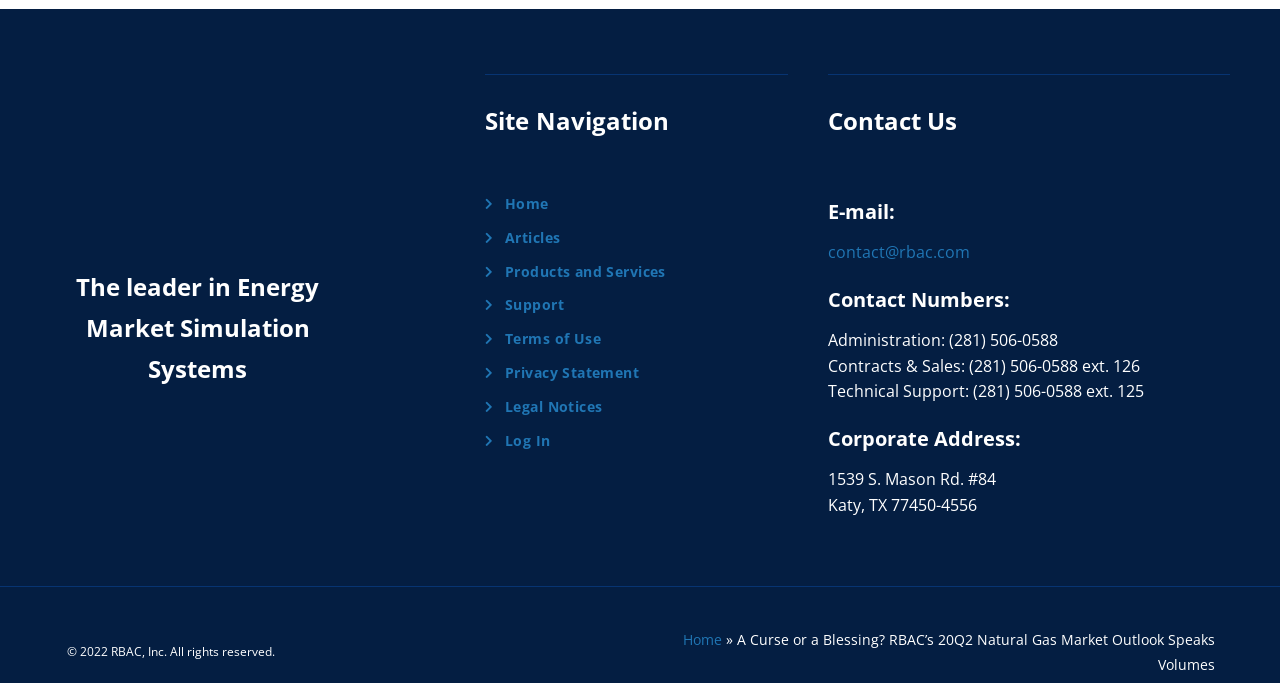Find the bounding box coordinates for the element described here: "Home".

[0.534, 0.922, 0.564, 0.95]